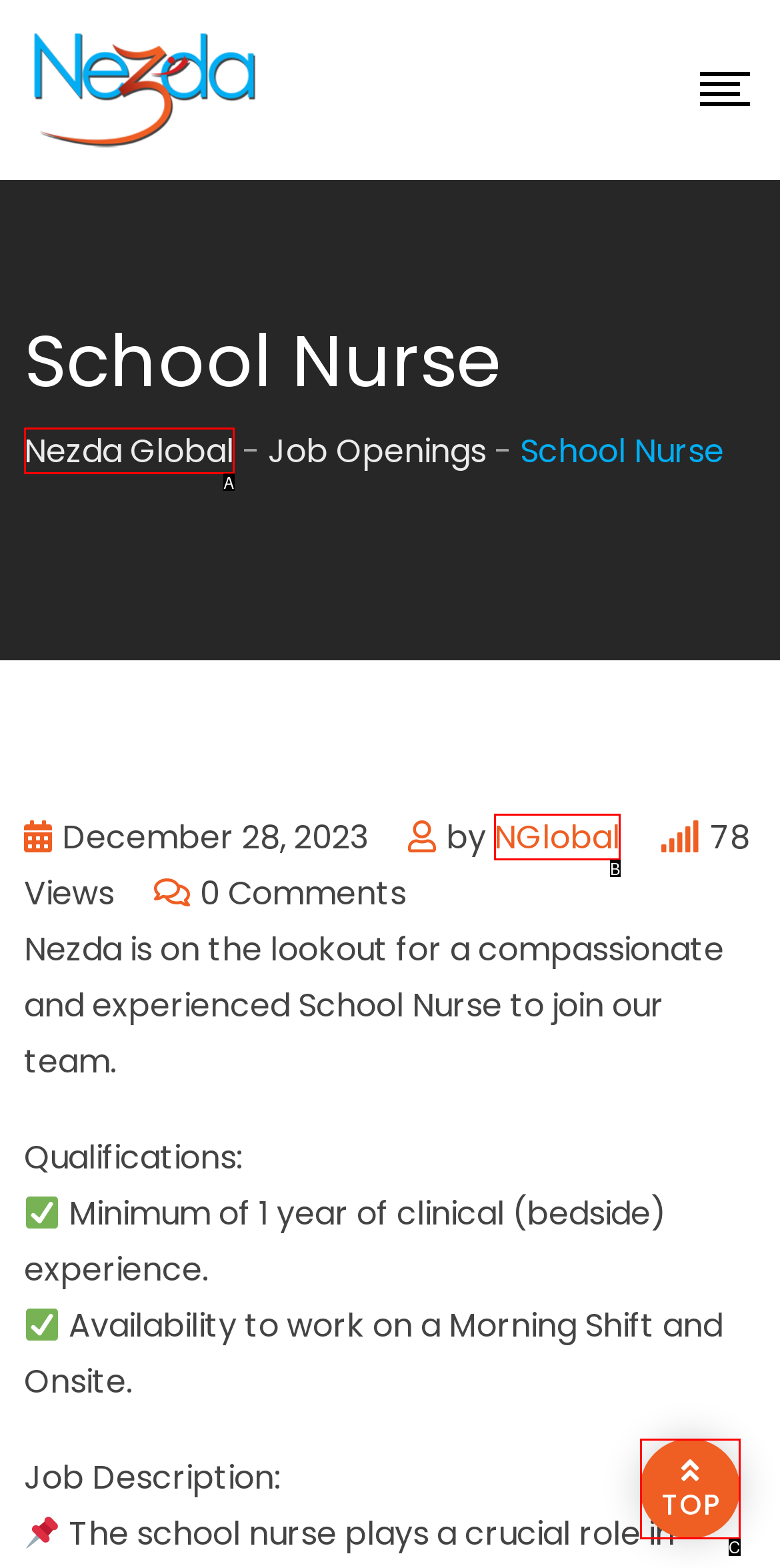Identify the option that corresponds to: NGlobal
Respond with the corresponding letter from the choices provided.

B